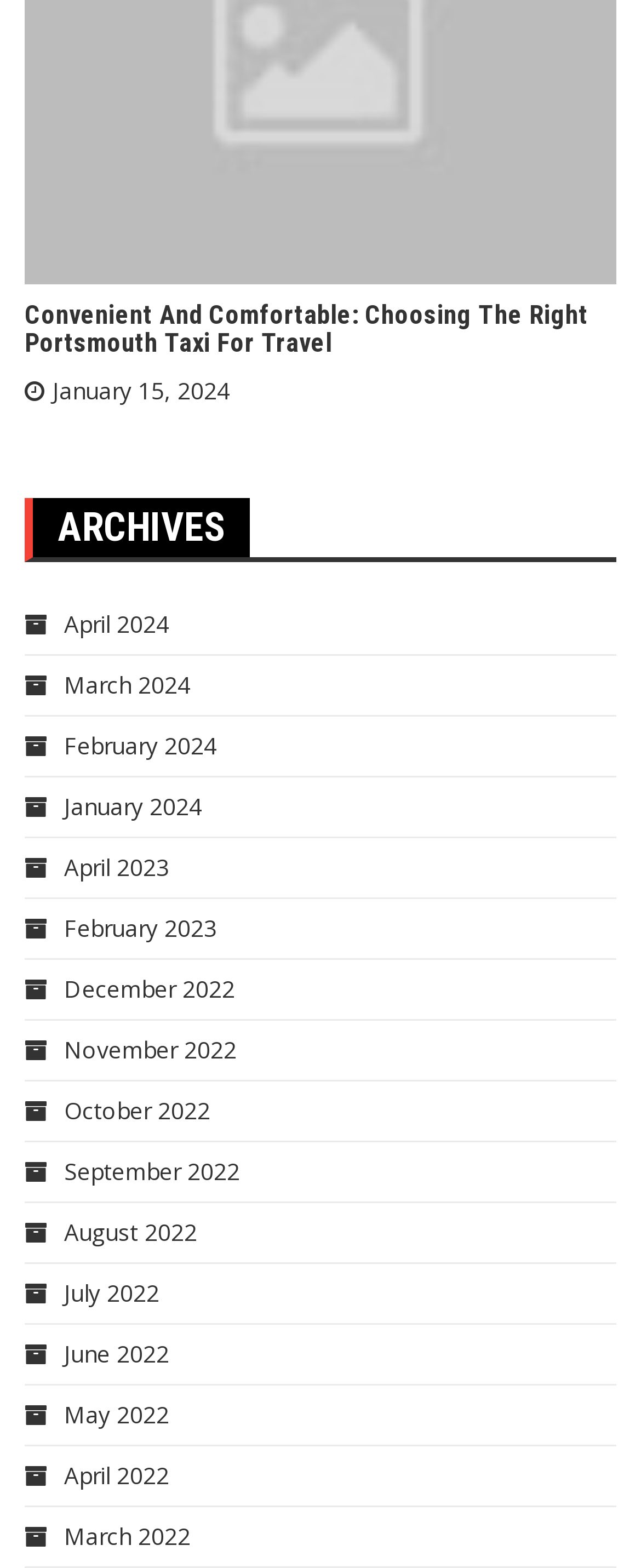Provide the bounding box coordinates for the UI element that is described as: "January 15, 2024April 8, 2024".

[0.038, 0.239, 0.359, 0.259]